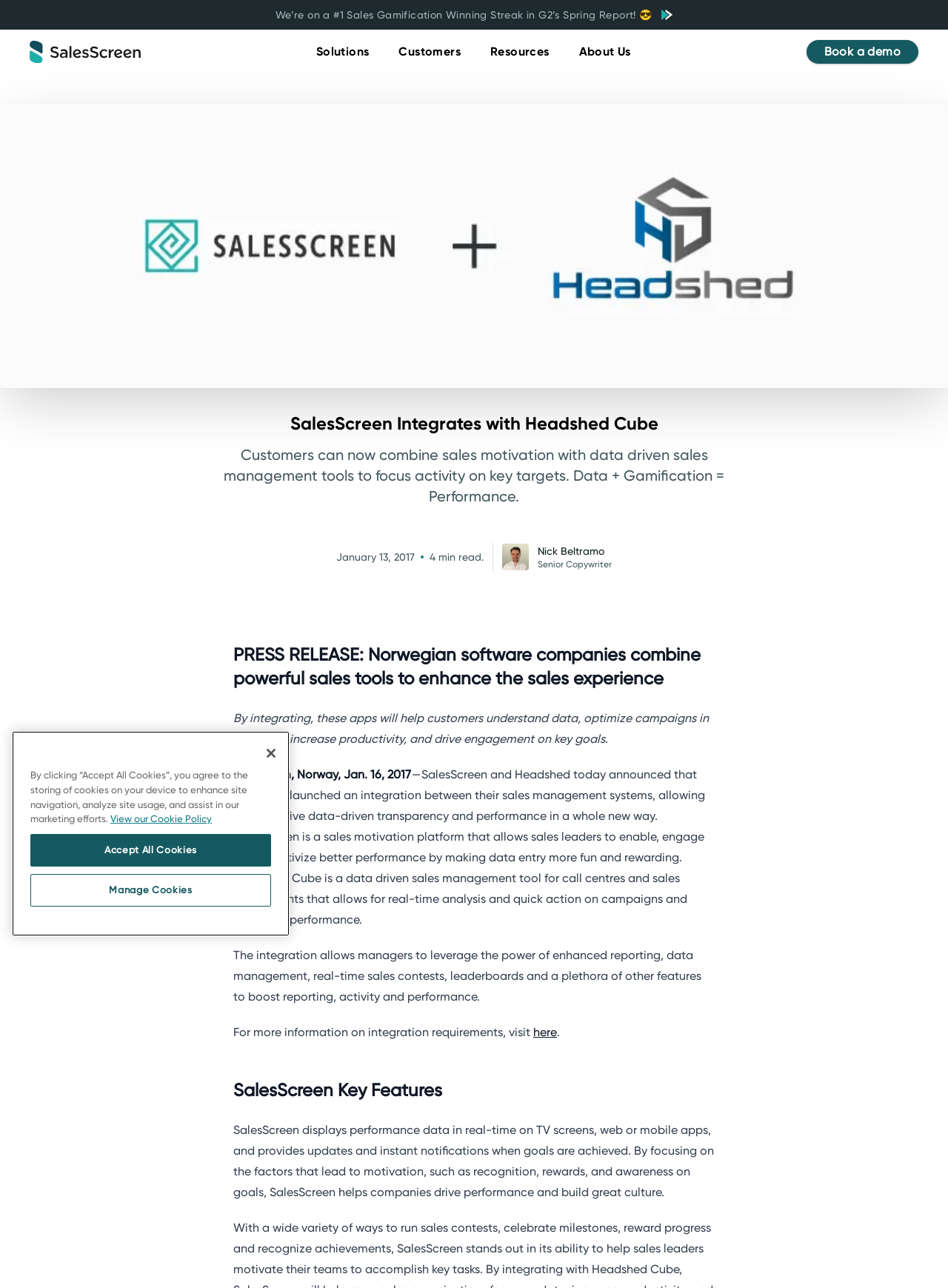Please identify the bounding box coordinates of the element's region that needs to be clicked to fulfill the following instruction: "Read the blog post about SalesScreen Integrates with Headshed Cube". The bounding box coordinates should consist of four float numbers between 0 and 1, i.e., [left, top, right, bottom].

[0.206, 0.32, 0.794, 0.338]